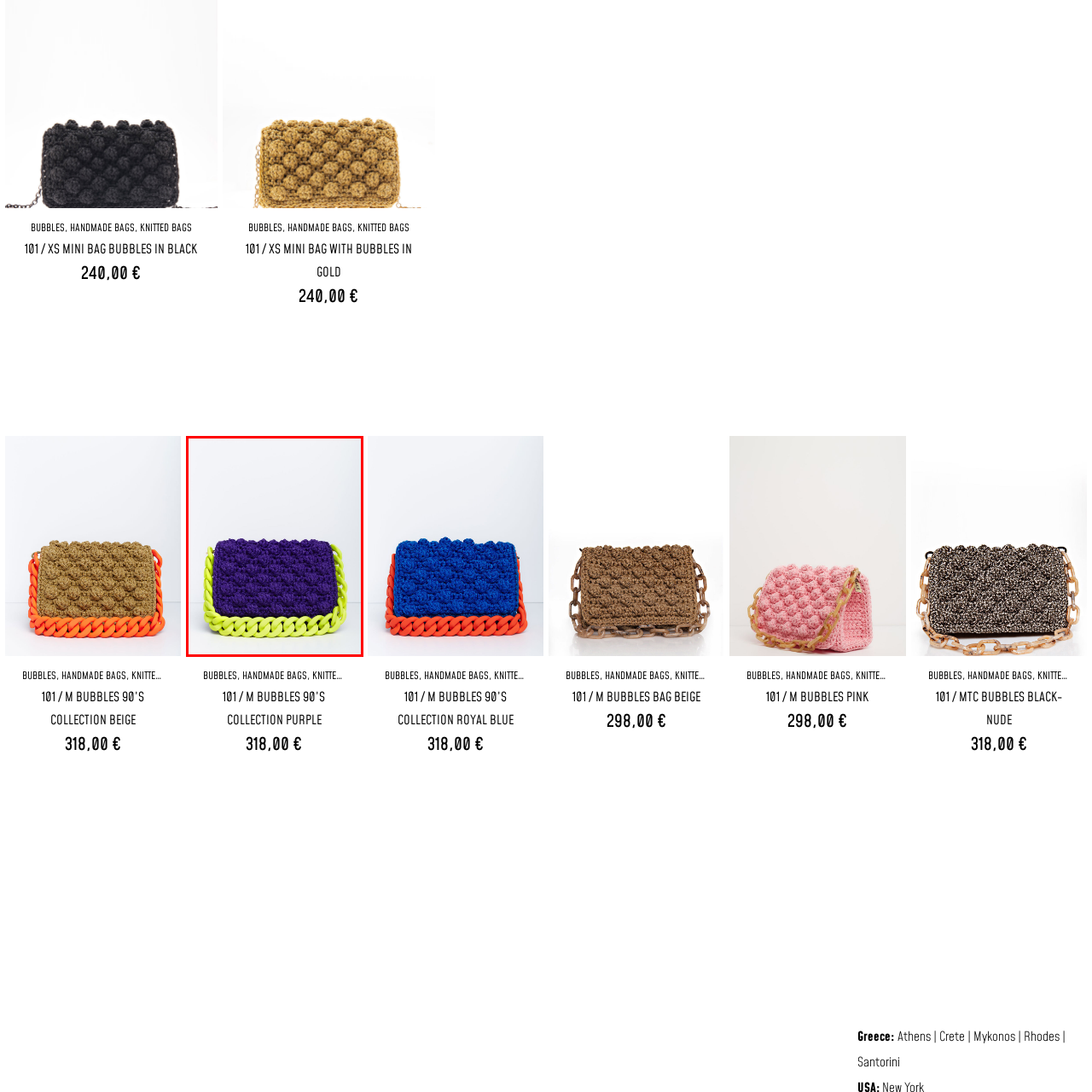Focus on the section encased in the red border, What is the color of the chain straps? Give your response as a single word or phrase.

Bright yellow